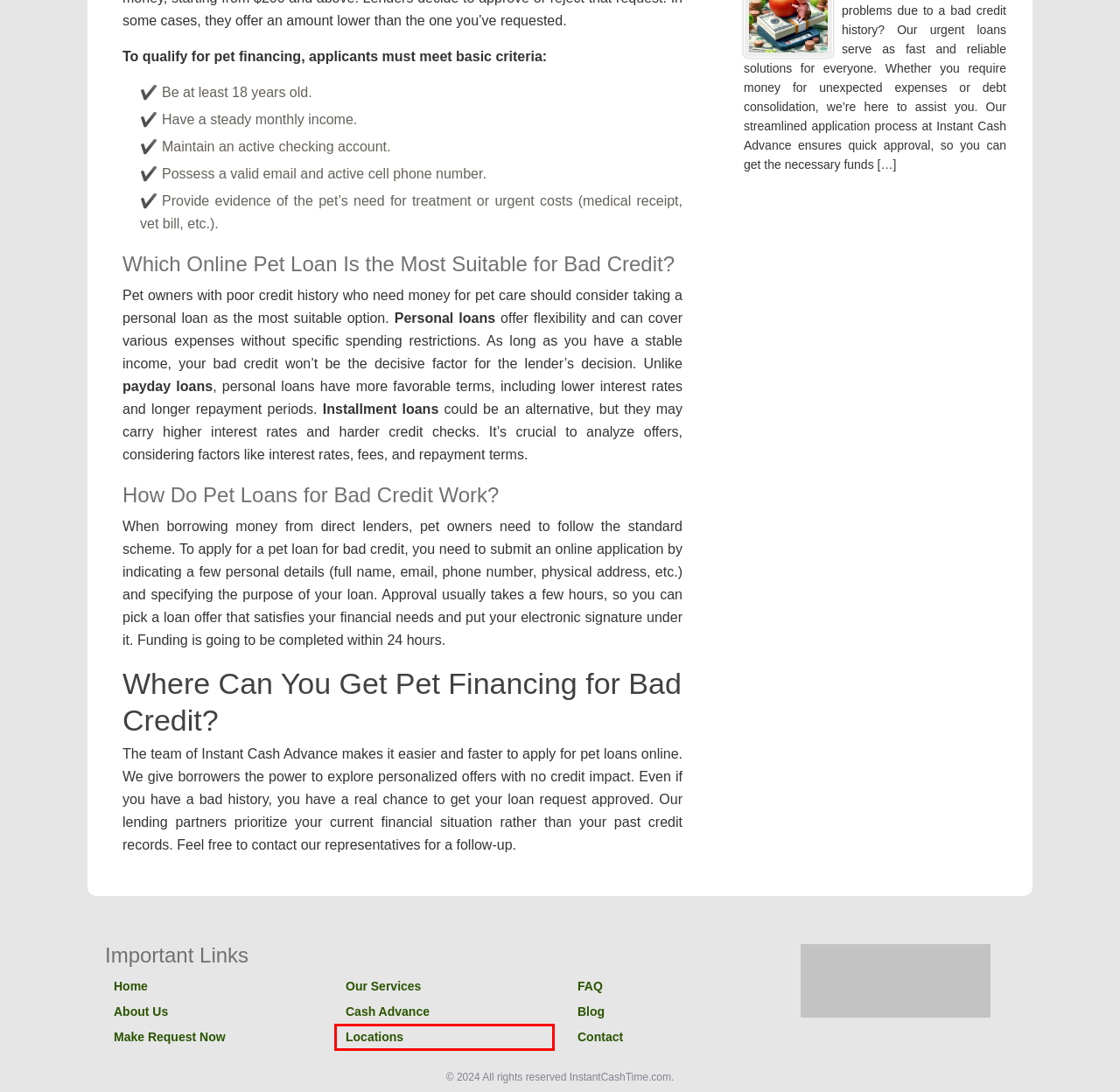You are provided with a screenshot of a webpage where a red rectangle bounding box surrounds an element. Choose the description that best matches the new webpage after clicking the element in the red bounding box. Here are the choices:
A. Cash Advance Online | Payday Loan Advance Online | Application Form
B. Cash Advances in Brandon Florida
C. Services - Payday Loans Online Western Union, Check Cashing, Cash Advance, Prepaid Checking Account
D. Privacy Policy
E. Frequently Asked Questions
F. Locations
G. Instant Cash Advance Online Loans Same Day
H. About Us

F